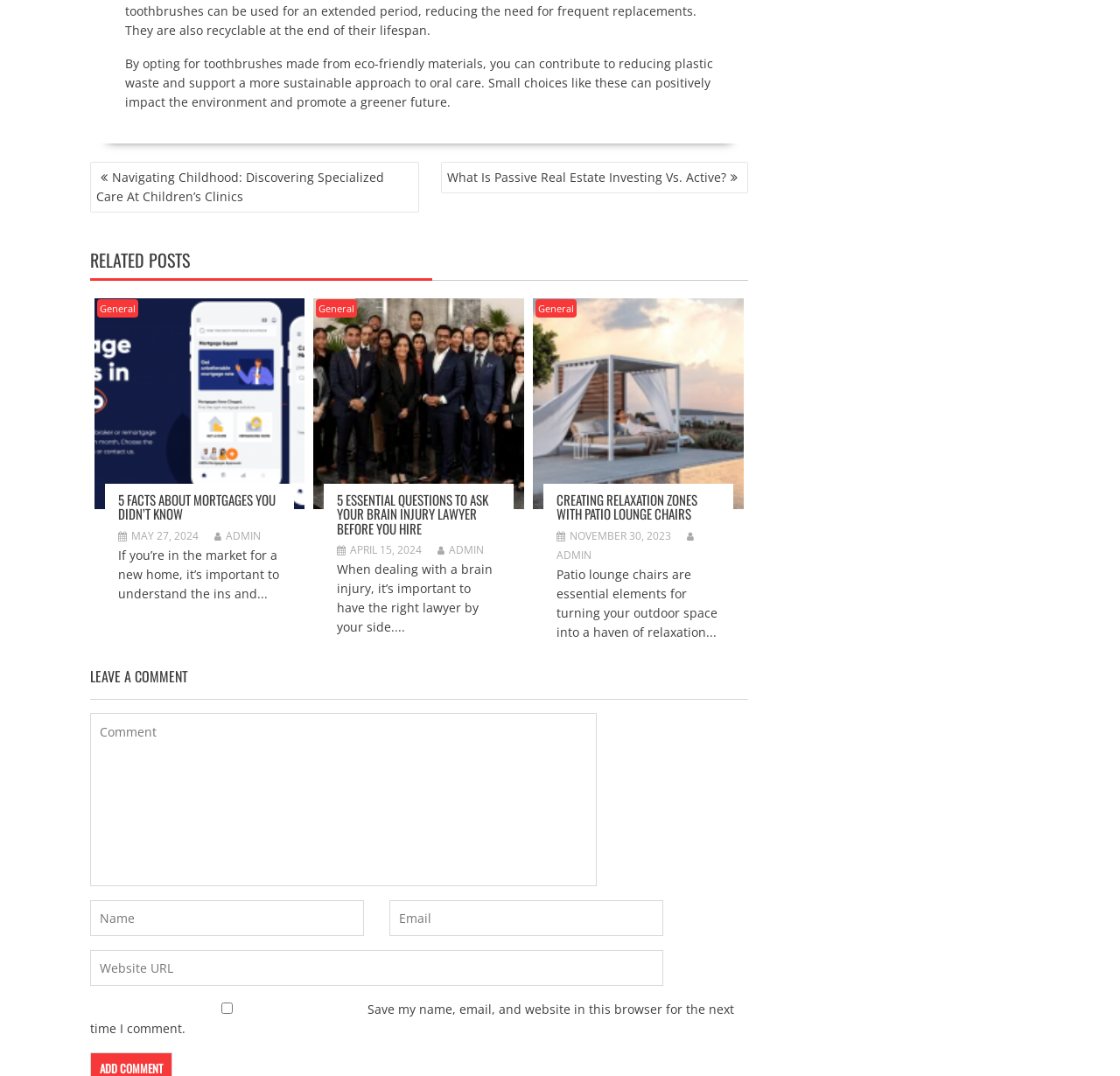Please specify the bounding box coordinates of the area that should be clicked to accomplish the following instruction: "Learn about awards and funding". The coordinates should consist of four float numbers between 0 and 1, i.e., [left, top, right, bottom].

None